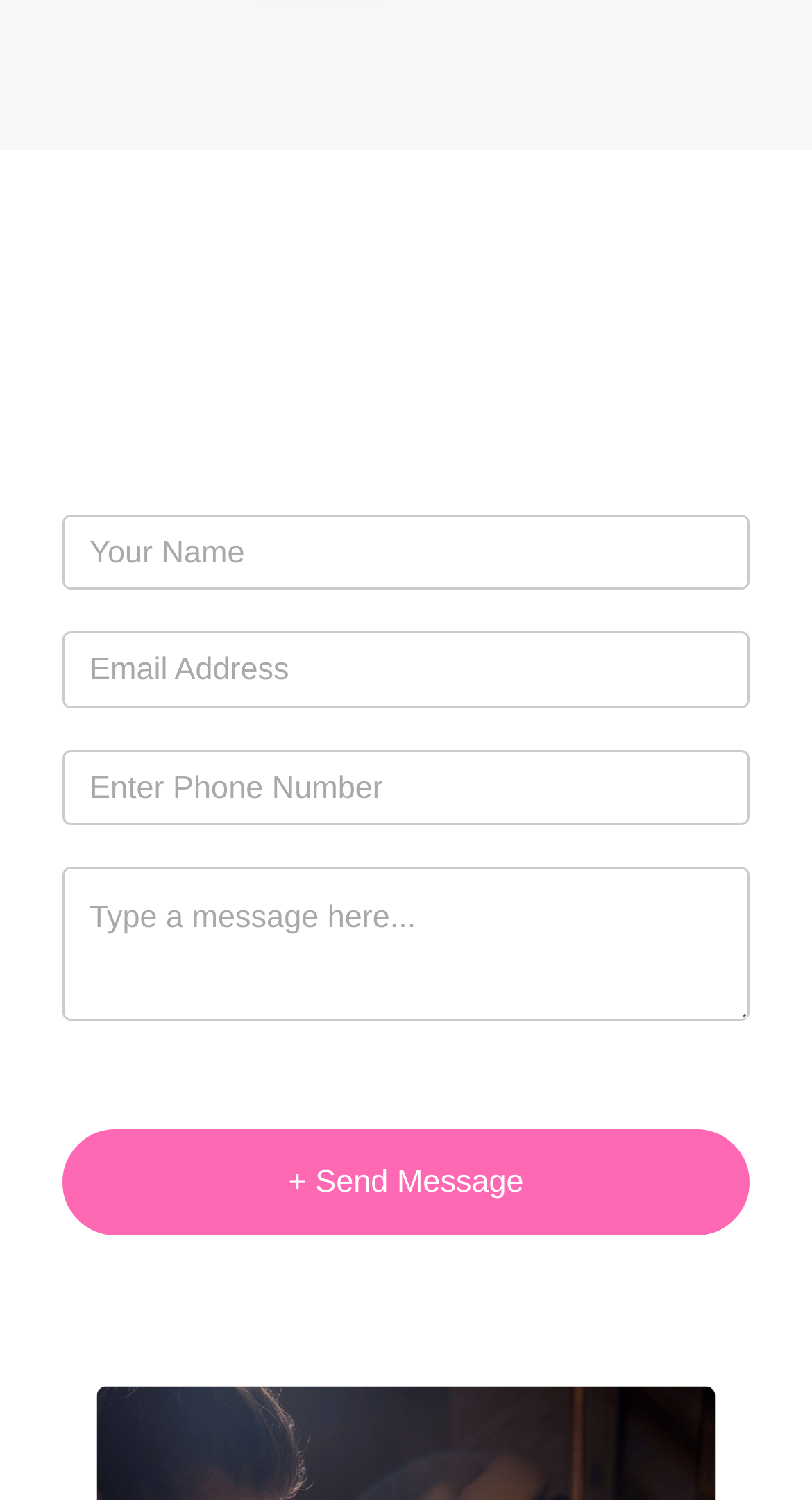Refer to the element description name="phone" placeholder="Enter Phone Number" and identify the corresponding bounding box in the screenshot. Format the coordinates as (top-left x, top-left y, bottom-right x, bottom-right y) with values in the range of 0 to 1.

[0.077, 0.5, 0.923, 0.551]